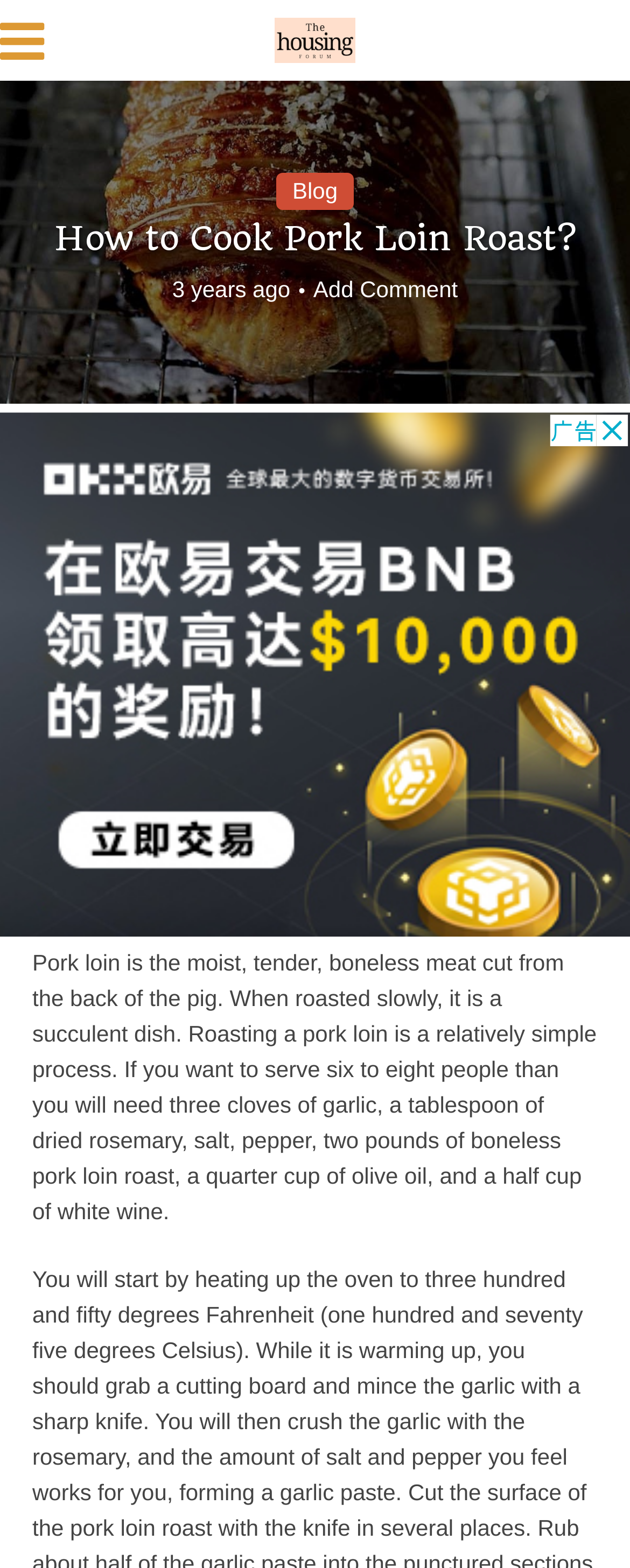Look at the image and give a detailed response to the following question: How many pounds of pork loin roast are needed for six to eight people?

The text states that to serve six to eight people, you will need two pounds of boneless pork loin roast, along with other ingredients, to roast a pork loin.